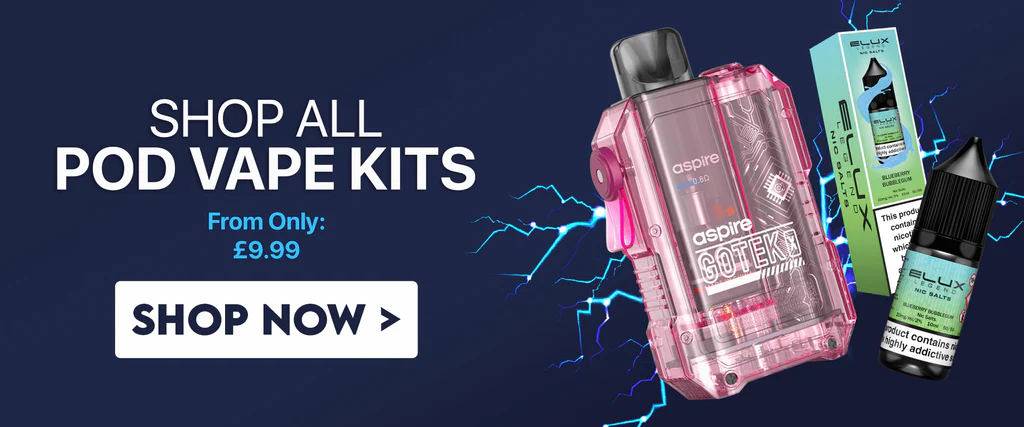Explain what is happening in the image with as much detail as possible.

**Discover a World of Vaping with Our Pod Vape Kits!** 

This captivating image showcases a vibrant assortment of pod vape kits, designed for both new and seasoned vapers. Featured prominently is the stylish Aspire Gotek device, encased in a sleek, transparent pink housing that highlights its modern design. Next to it, you can see Elux Legend nic salts, including flavors like blueberry, designed to enhance your vaping experience.

The bold text invites you to "Shop All Pod Vape Kits," signaling a starting price of just £9.99, making it an enticing offer. With the added visual elements of a dynamic, electrifying background, the image captures the excitement and innovation of vaping. The clear call-to-action "SHOP NOW" encourages immediate exploration of these exciting products, perfect for those looking to elevate their vaping journey.